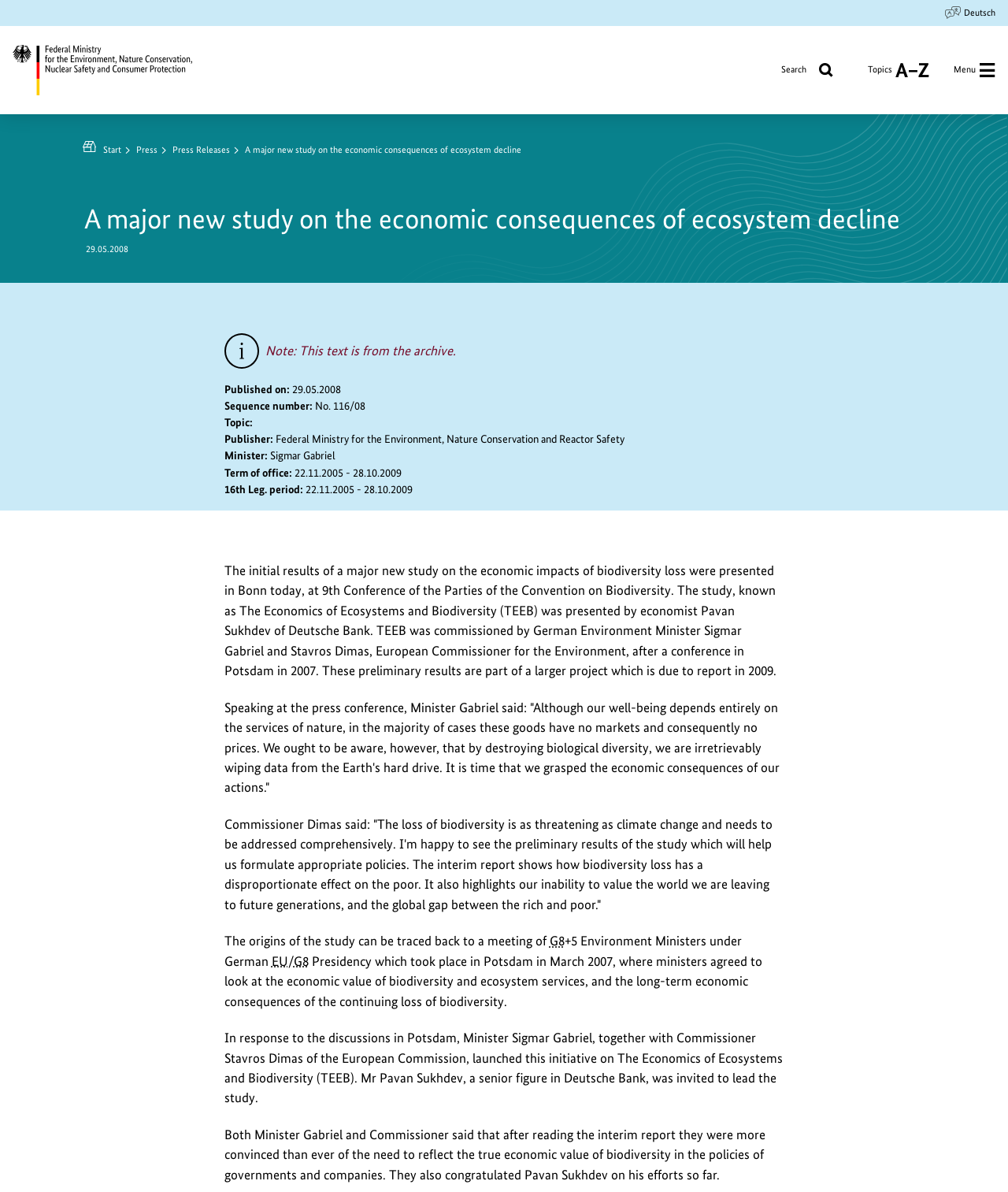Locate the bounding box coordinates of the clickable part needed for the task: "View press releases".

[0.171, 0.12, 0.24, 0.132]